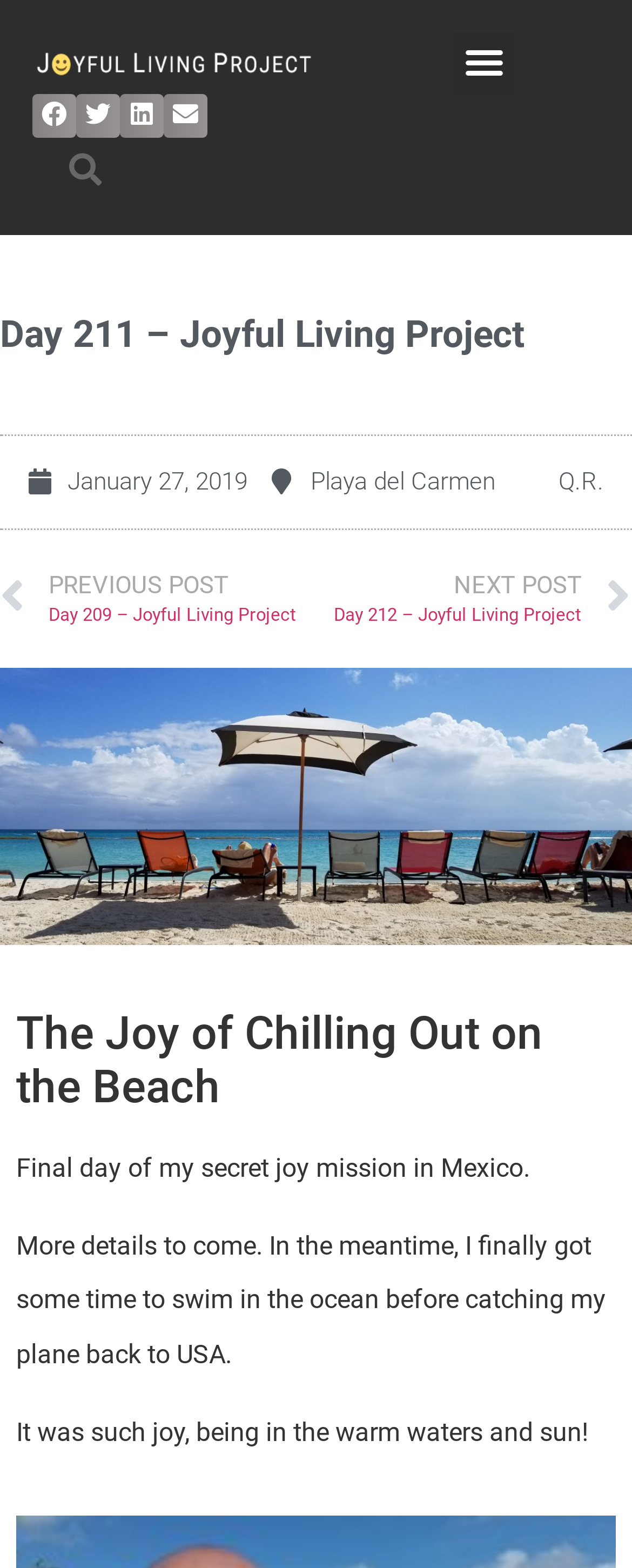Please extract the primary headline from the webpage.

Day 211 – Joyful Living Project